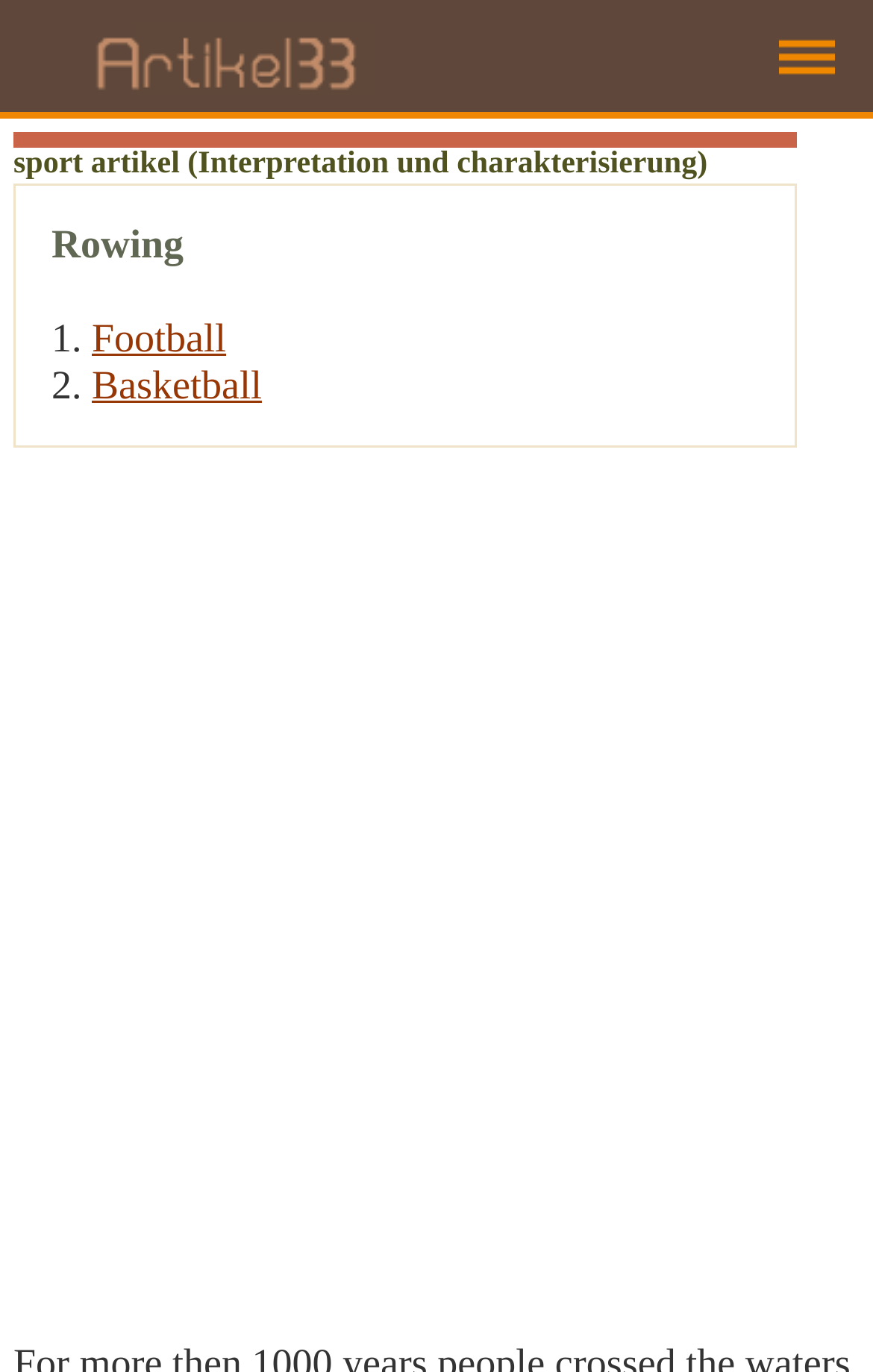Determine the bounding box of the UI element mentioned here: "Football". The coordinates must be in the format [left, top, right, bottom] with values ranging from 0 to 1.

[0.105, 0.23, 0.259, 0.263]